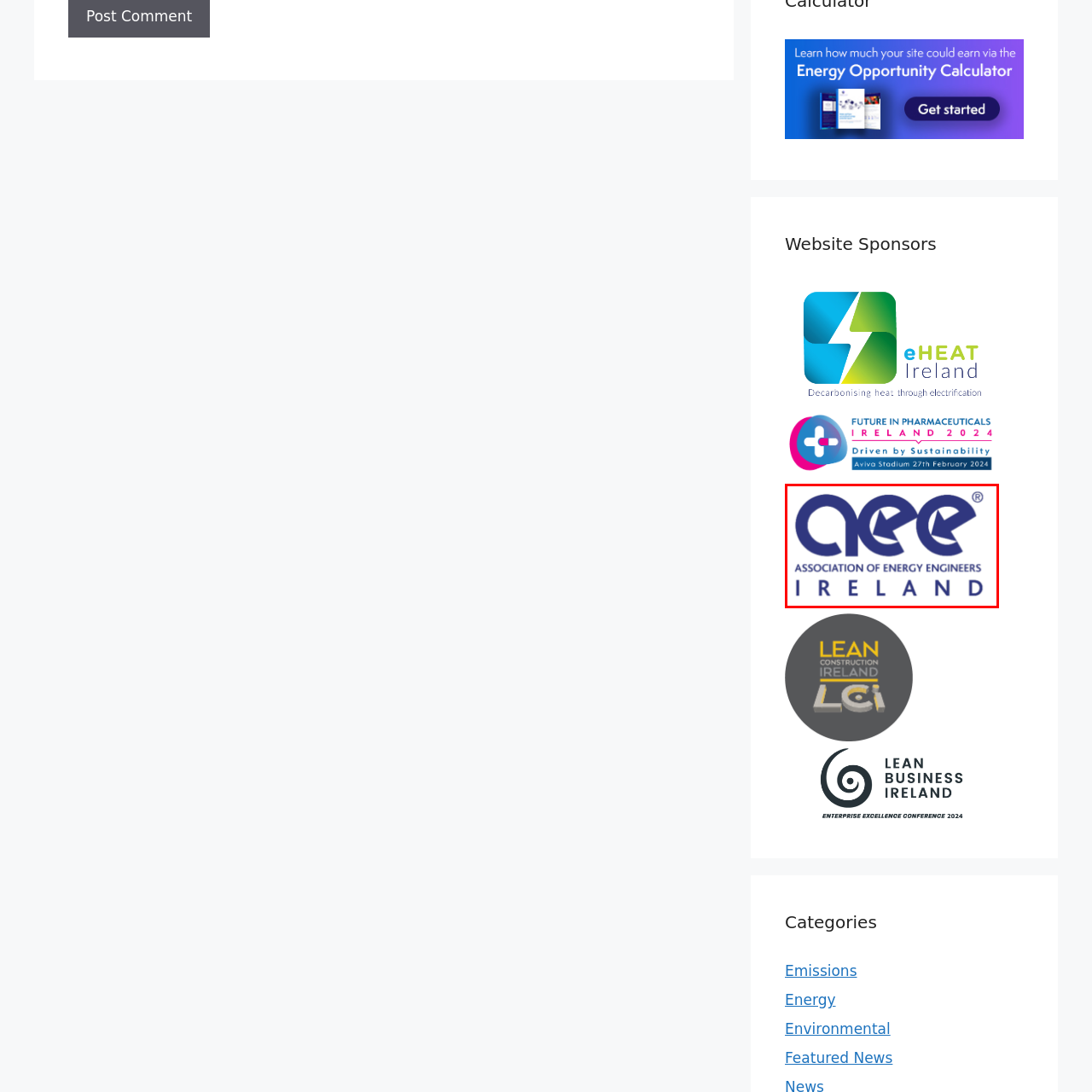Draft a detailed caption for the image located inside the red outline.

The image features the logo of the Association of Energy Engineers (AEE) for Ireland. The design prominently displays the acronym "AEE" in bold, stylized lettering, using a vibrant blue color that conveys professionalism and trust. Below the acronym, the full name "ASSOCIATION OF ENERGY ENGINEERS" is presented in a clear, uppercase font, further emphasizing the organization's focus and expertise. The word "IRELAND" is positioned beneath the full name, affirming the location and regional aspect of the association. This logo symbolizes the organization's commitment to energy efficiency and engineering excellence within the Irish context.